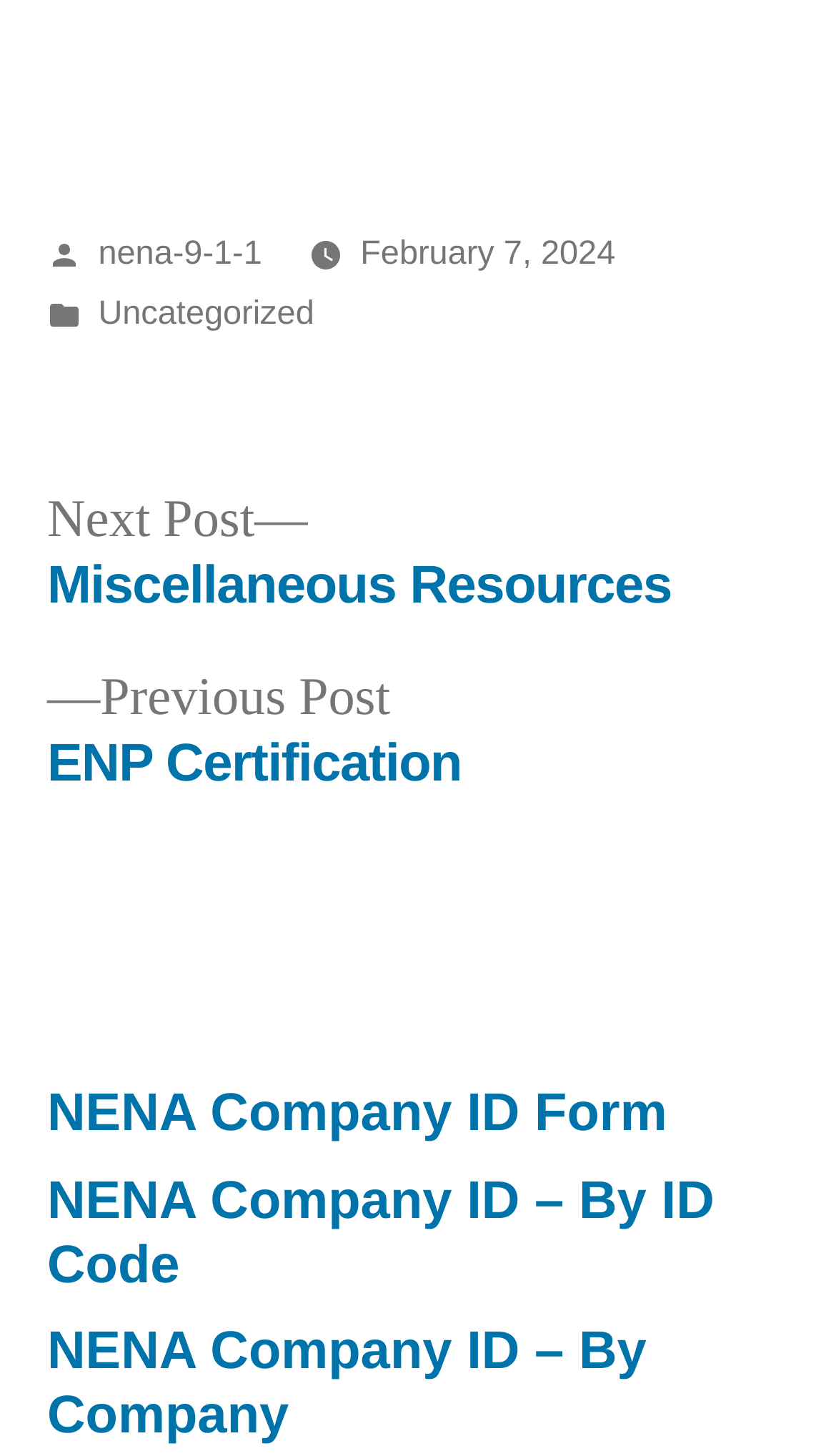Please indicate the bounding box coordinates for the clickable area to complete the following task: "View post categorized as Uncategorized". The coordinates should be specified as four float numbers between 0 and 1, i.e., [left, top, right, bottom].

[0.117, 0.204, 0.376, 0.229]